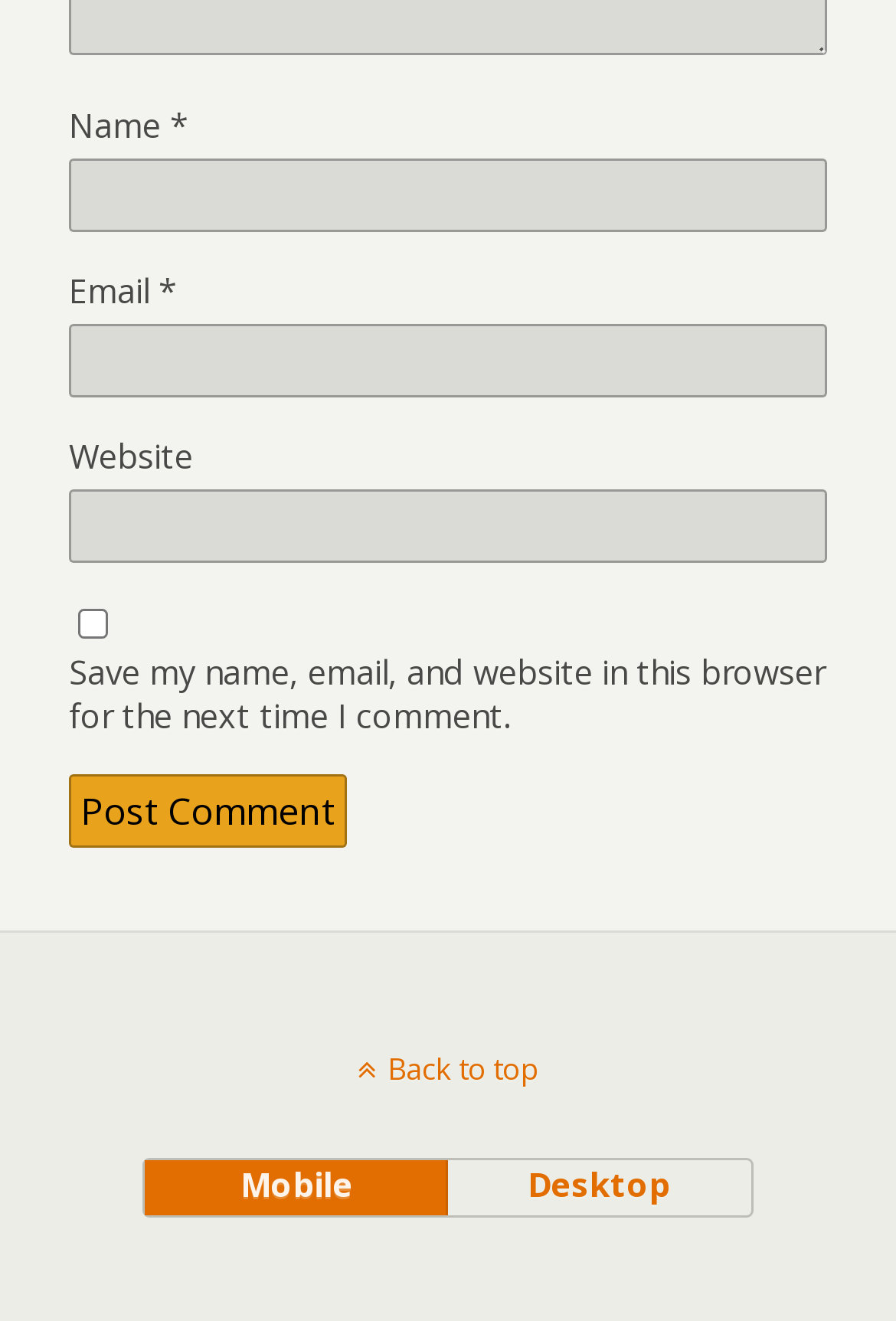Pinpoint the bounding box coordinates of the element that must be clicked to accomplish the following instruction: "Type your website". The coordinates should be in the format of four float numbers between 0 and 1, i.e., [left, top, right, bottom].

[0.077, 0.371, 0.923, 0.427]